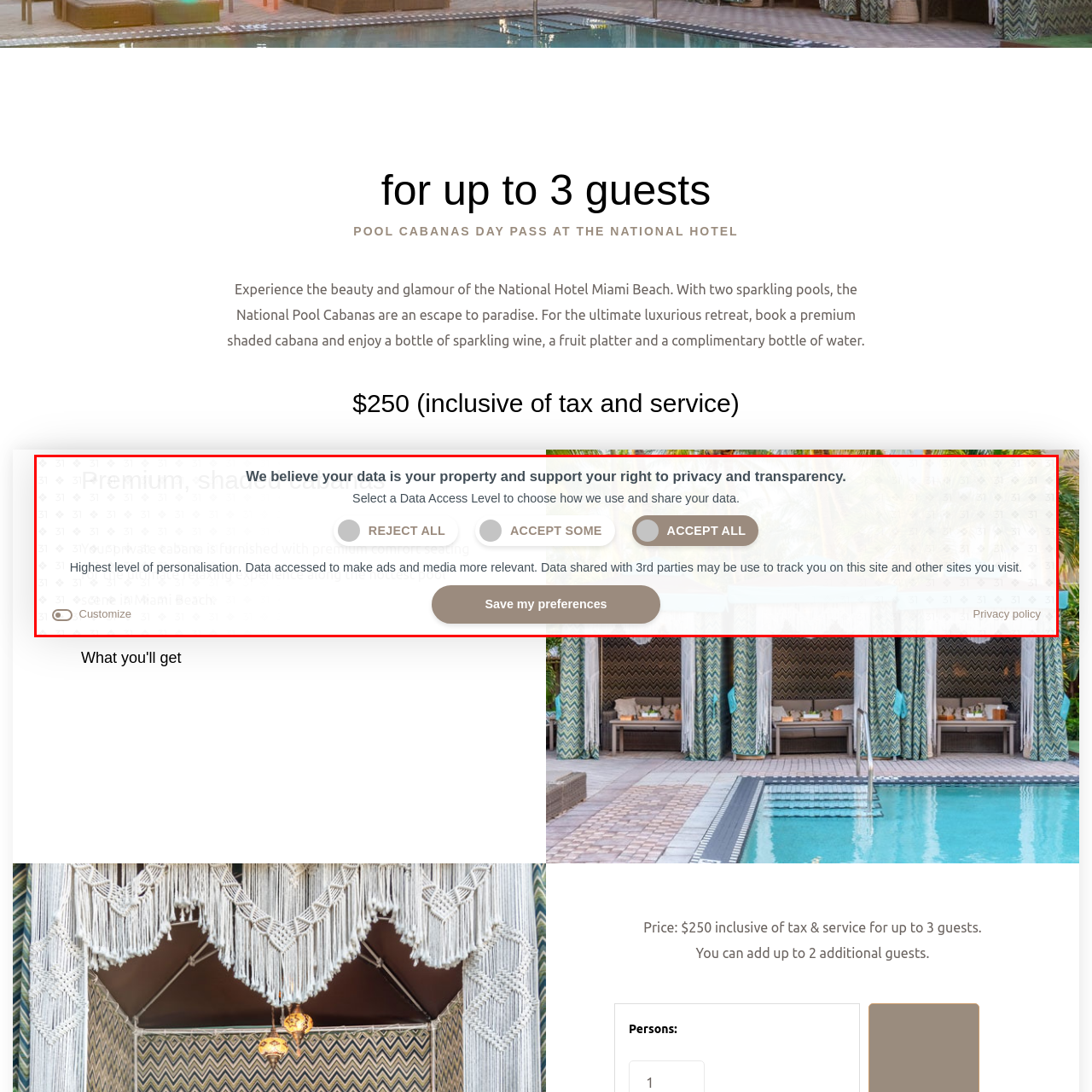How many radio button options are presented?
Focus on the part of the image marked with a red bounding box and deliver an in-depth answer grounded in the visual elements you observe.

The dialog provides three radio button options, namely 'Reject All', 'Accept Some', and 'Accept All', which enable users to choose their preferred level of data access. These options are clearly listed below the introductory message, allowing users to make an informed decision.